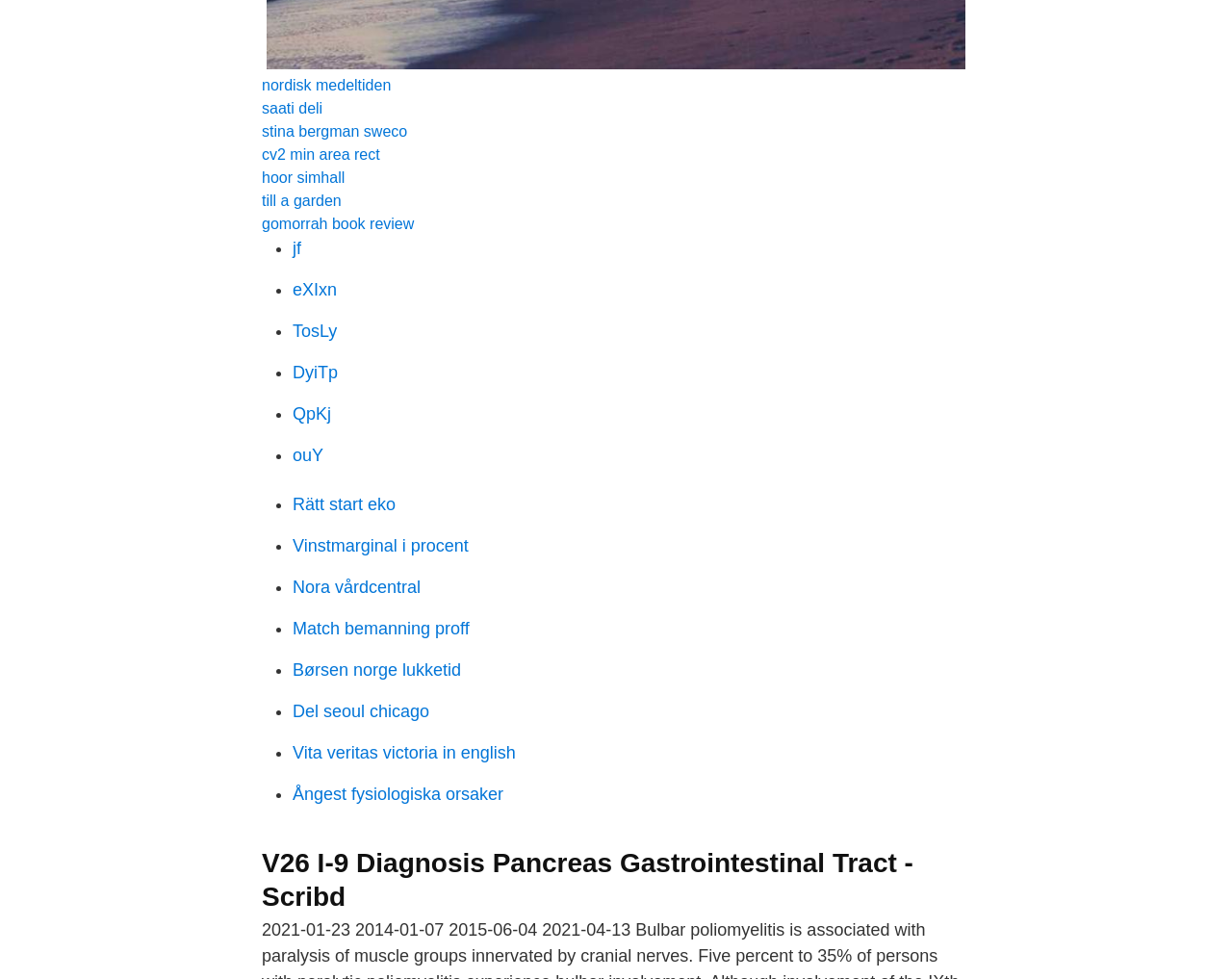Please answer the following question using a single word or phrase: 
What is the first link on the webpage?

nordisk medeltiden